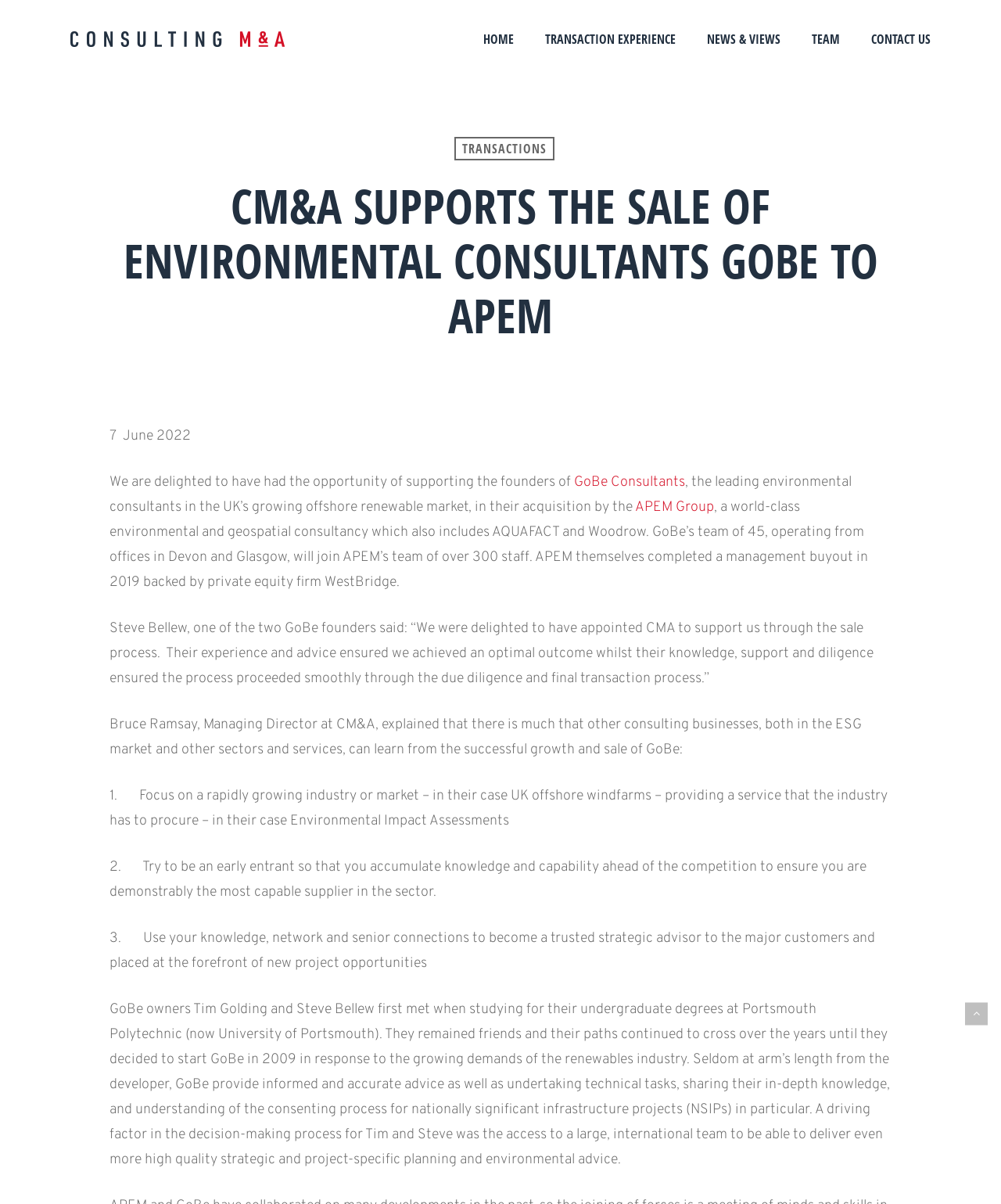Identify the bounding box coordinates for the element you need to click to achieve the following task: "Click the 'Studio Store' link". Provide the bounding box coordinates as four float numbers between 0 and 1, in the form [left, top, right, bottom].

None